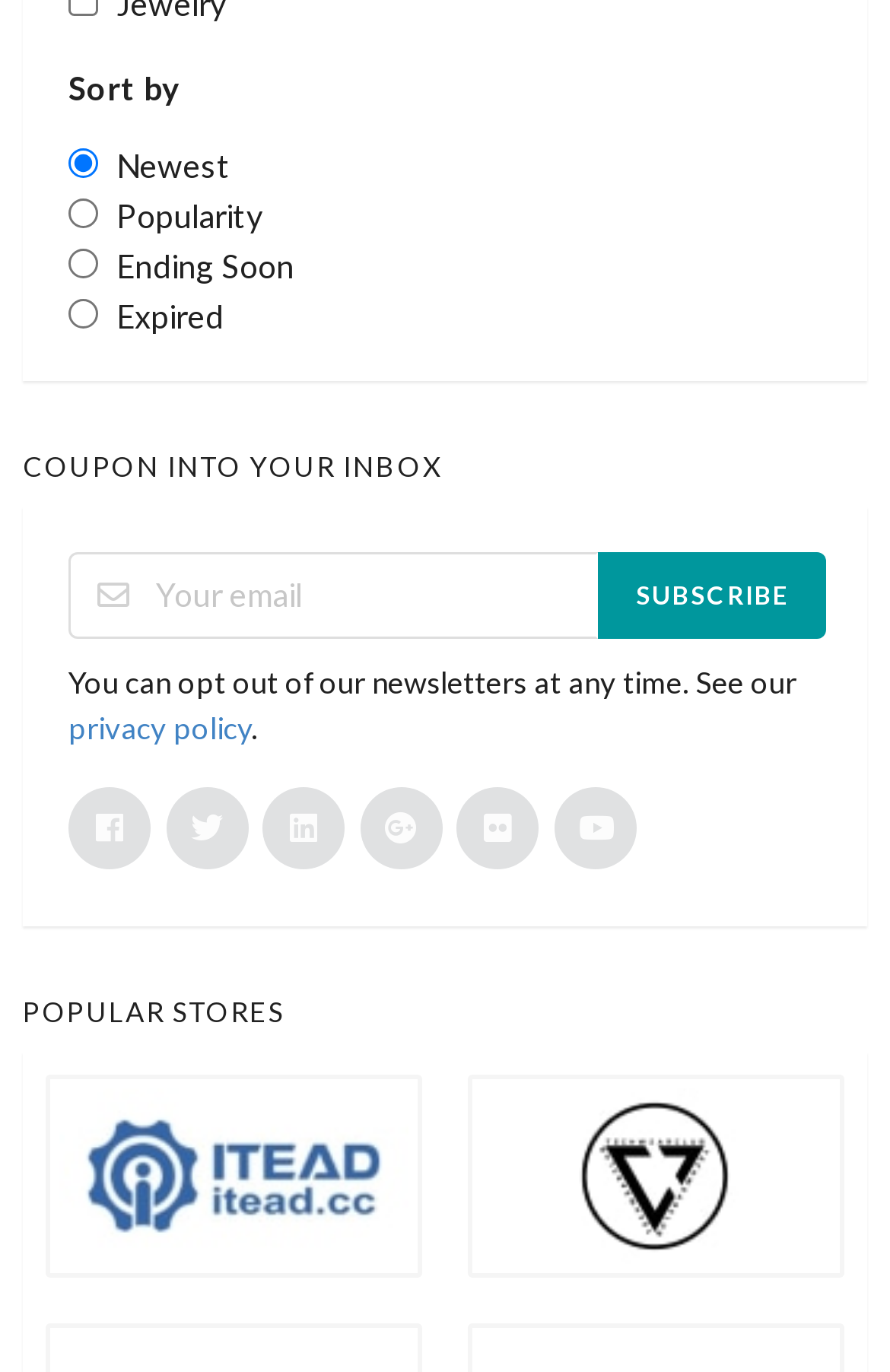How many stores are listed?
Please give a detailed and elaborate explanation in response to the question.

There are 2 stores listed because there are 2 link elements with images, each representing a store.